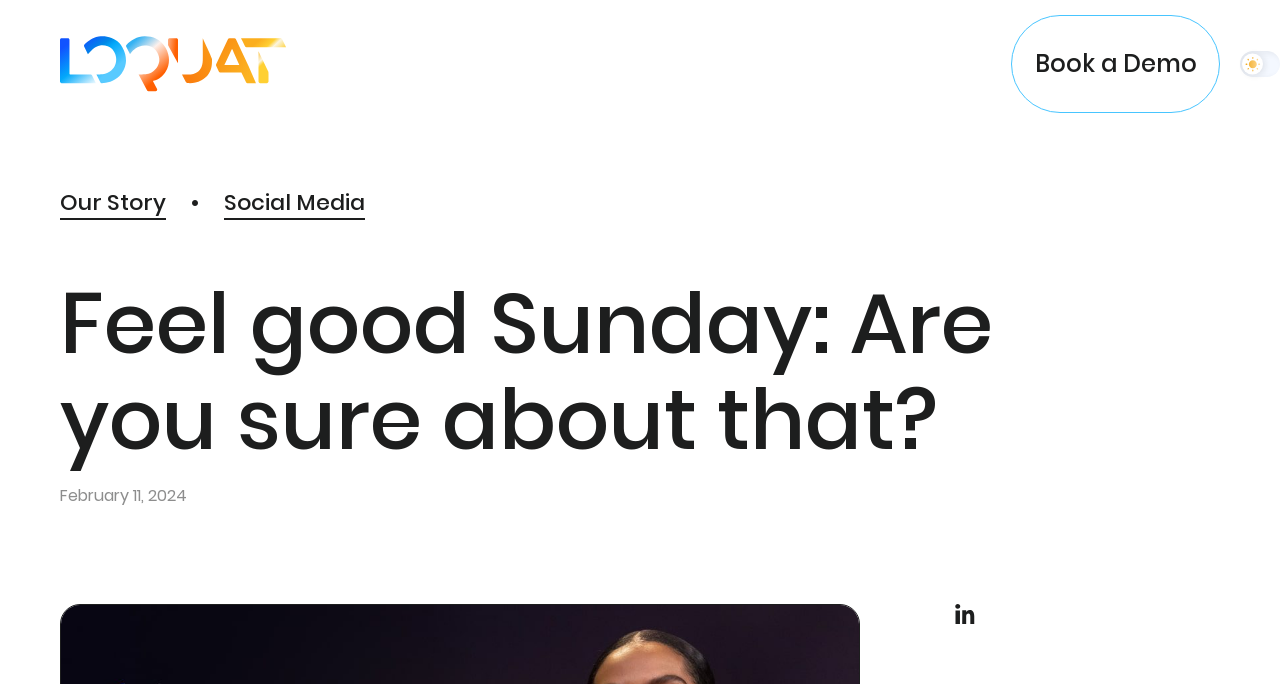Identify the bounding box coordinates of the element that should be clicked to fulfill this task: "View Solutions". The coordinates should be provided as four float numbers between 0 and 1, i.e., [left, top, right, bottom].

[0.303, 0.064, 0.386, 0.123]